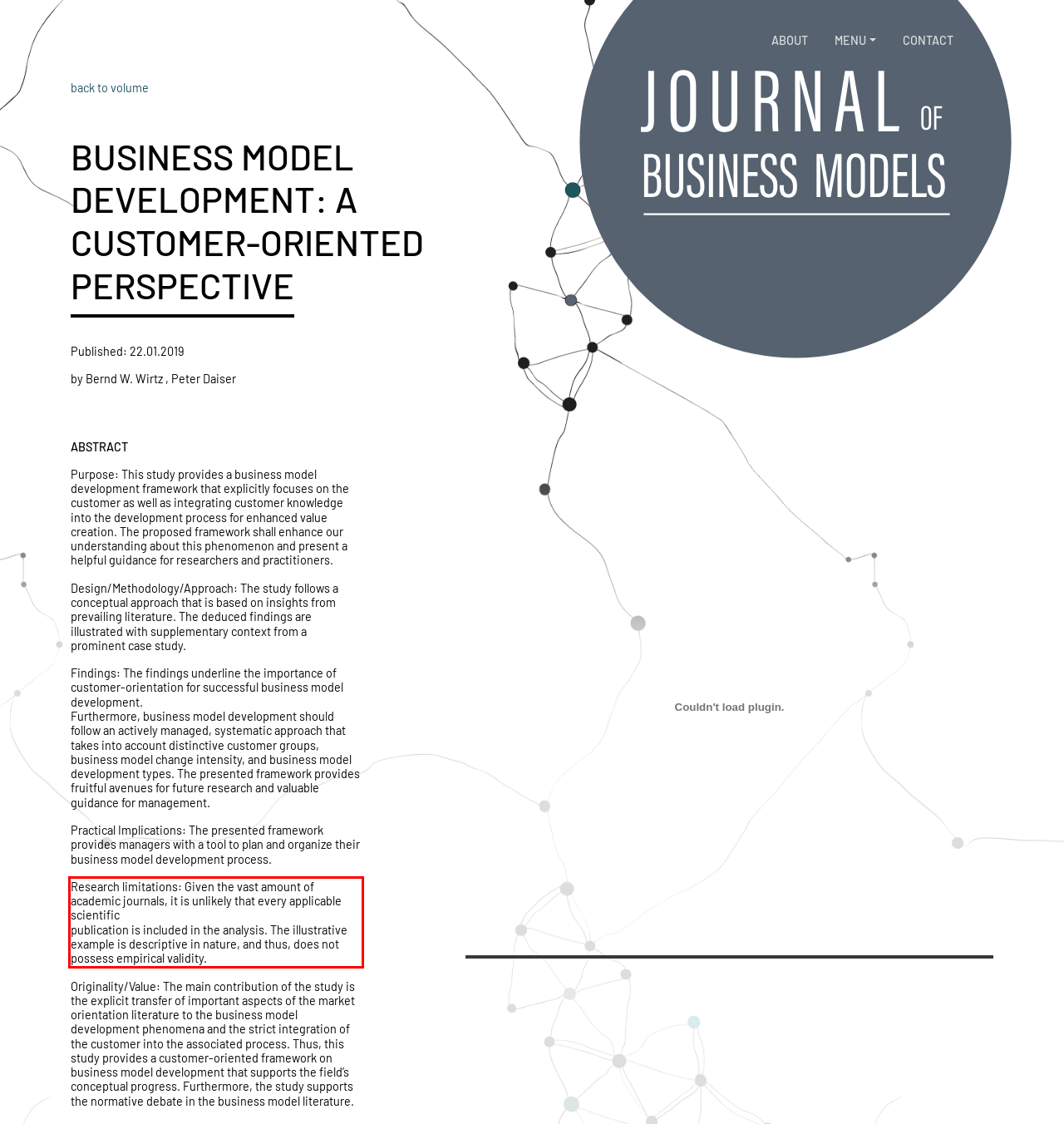Analyze the screenshot of the webpage that features a red bounding box and recognize the text content enclosed within this red bounding box.

Research limitations: Given the vast amount of academic journals, it is unlikely that every applicable scientific publication is included in the analysis. The illustrative example is descriptive in nature, and thus, does not possess empirical validity.